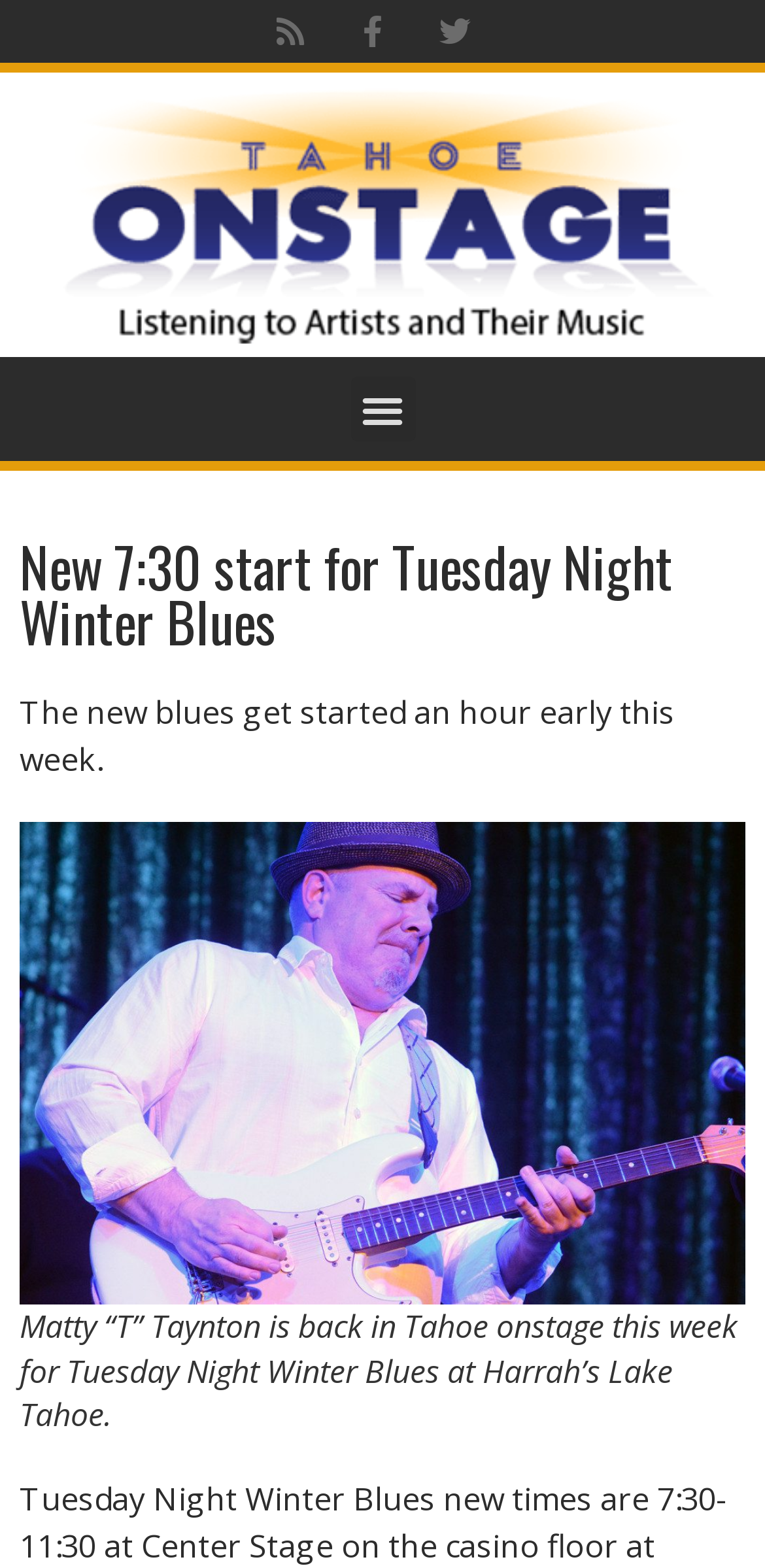What is the name of the performer in the image?
Use the information from the image to give a detailed answer to the question.

The answer can be found in the image description which mentions 'Matty T'.